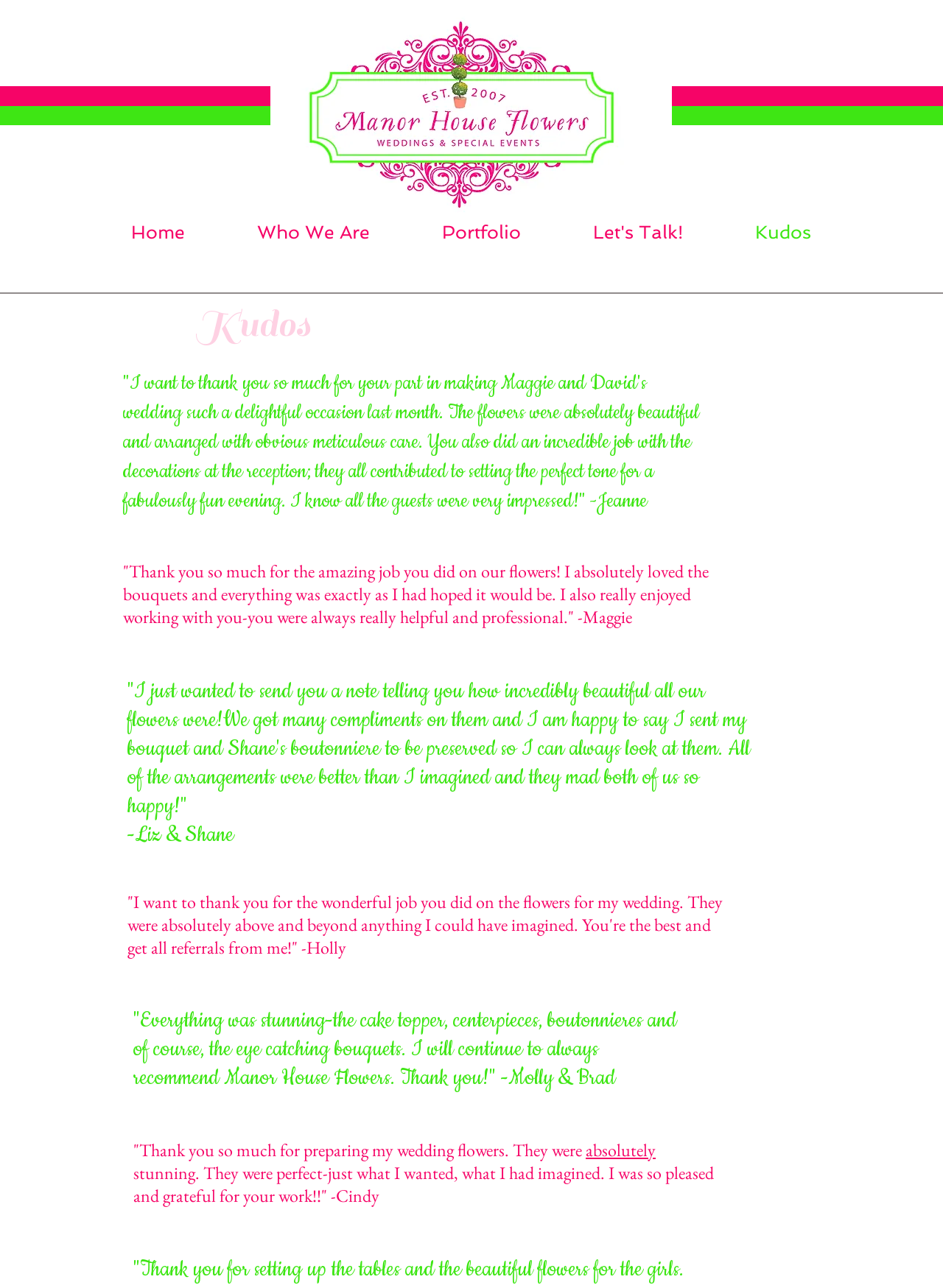What is the main purpose of this website?
Please provide a single word or phrase as your answer based on the screenshot.

Showcase testimonials